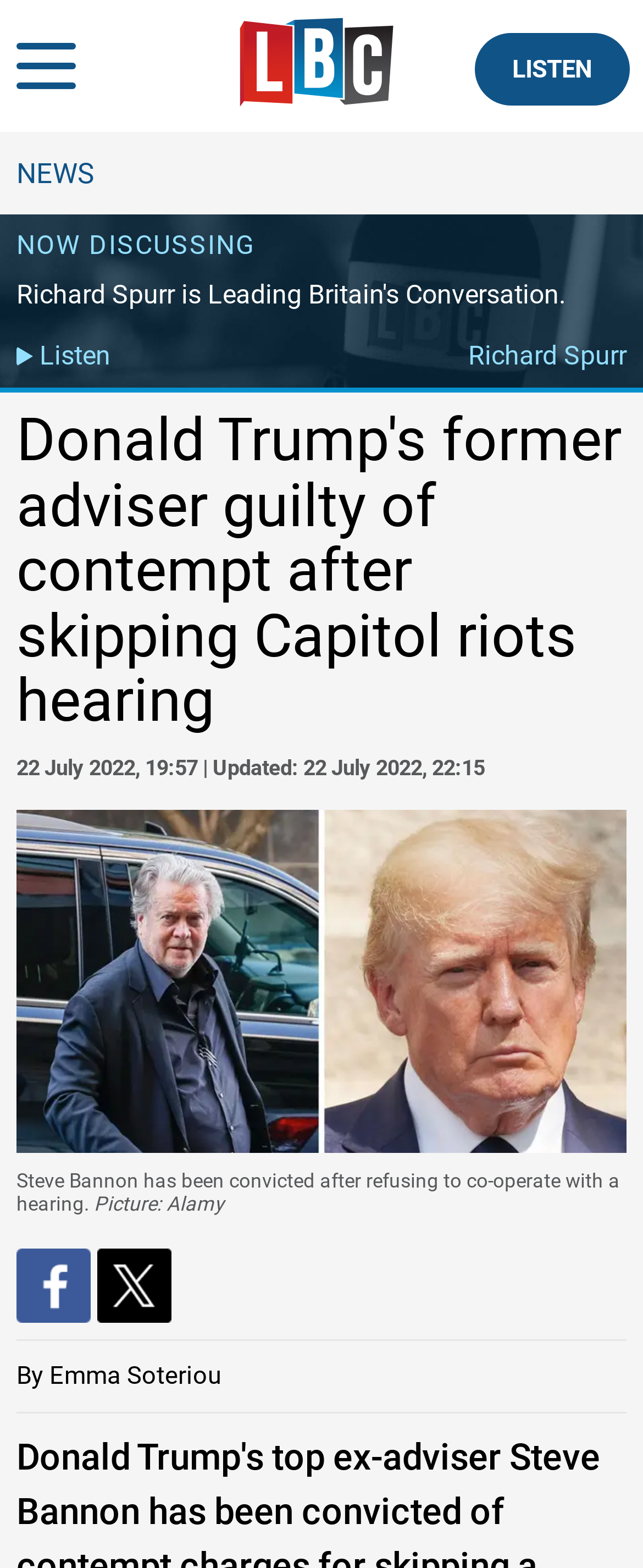Generate the main heading text from the webpage.

Donald Trump's former adviser guilty of contempt after skipping Capitol riots hearing